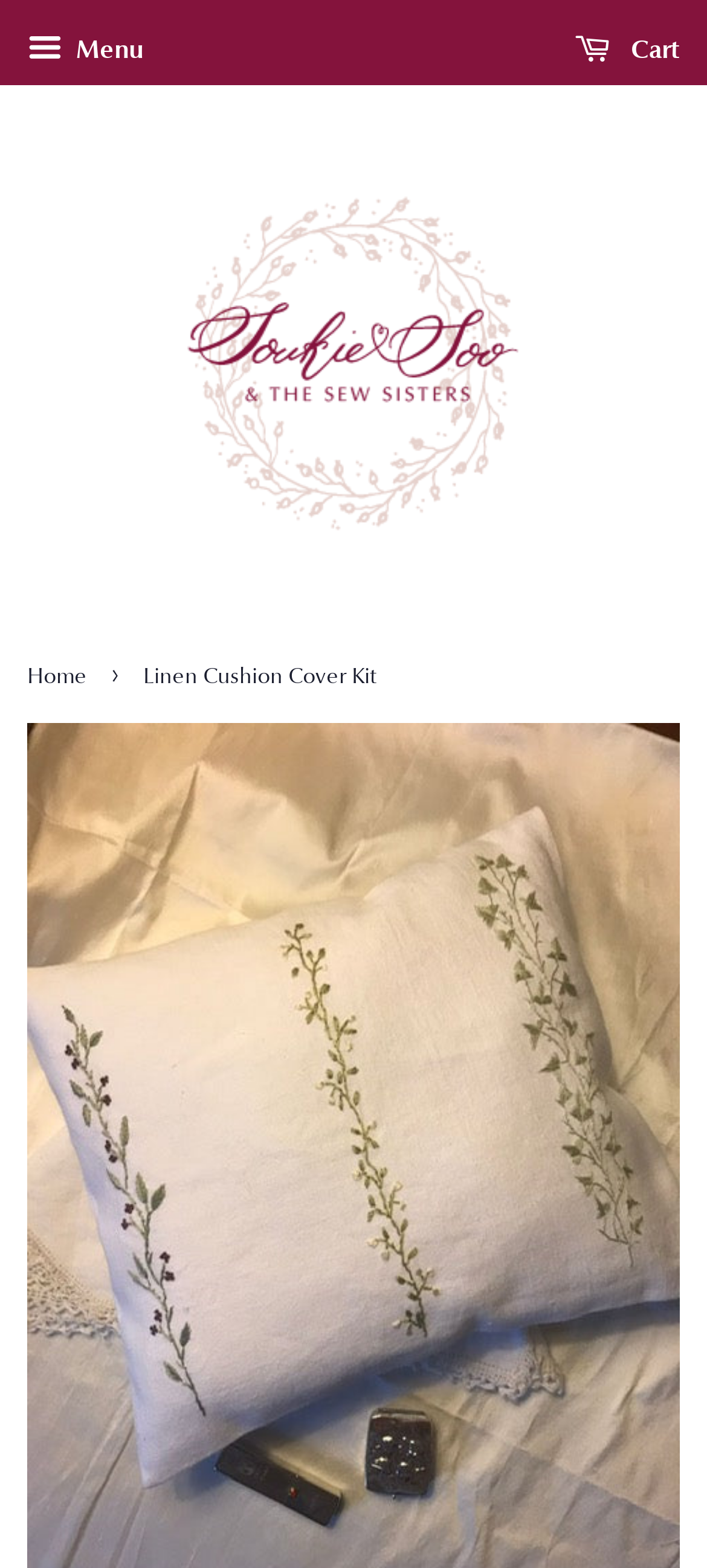Provide the bounding box coordinates for the UI element described in this sentence: "Web Japan". The coordinates should be four float values between 0 and 1, i.e., [left, top, right, bottom].

None